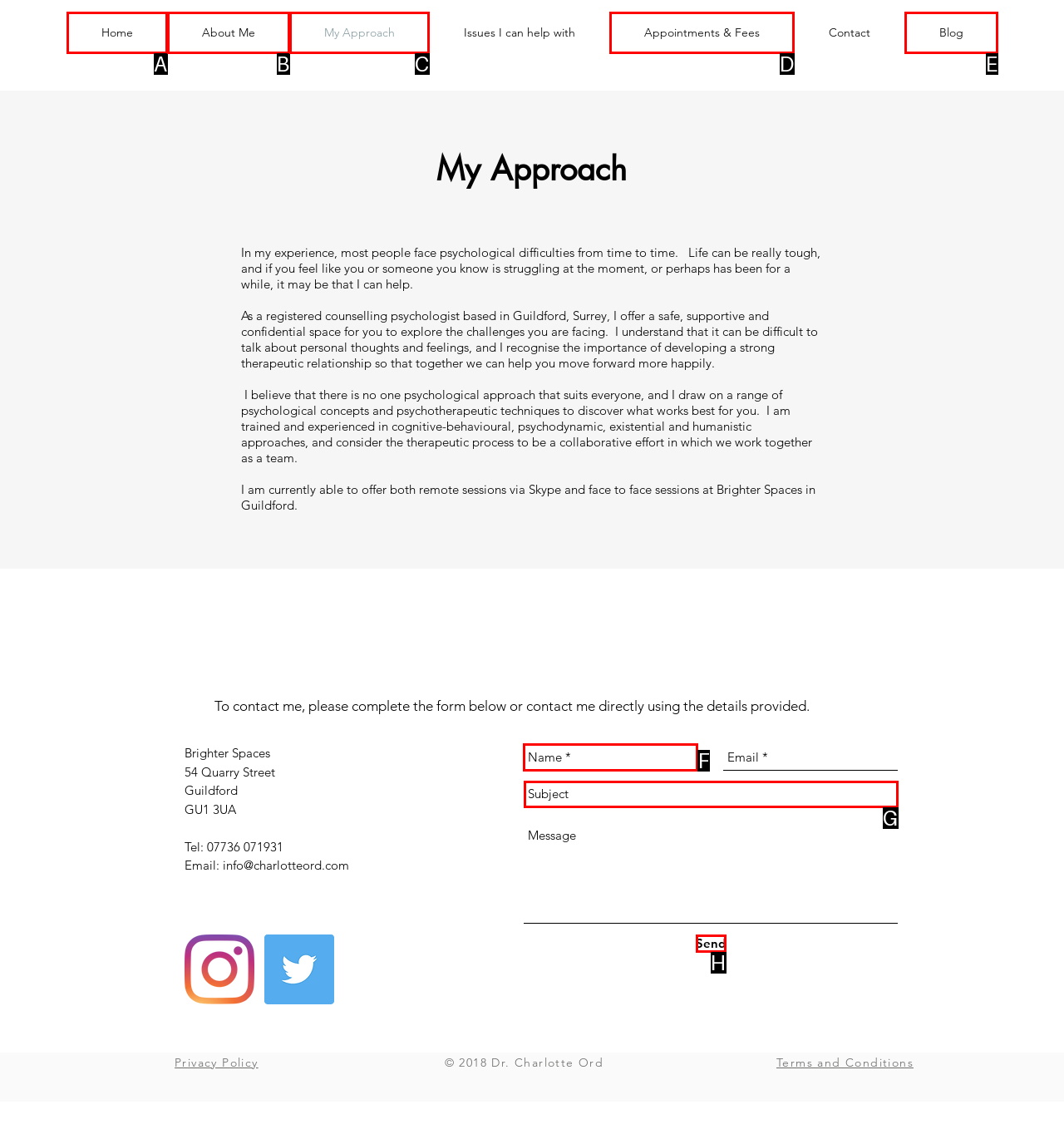Select the letter of the UI element you need to click on to fulfill this task: Fill in the 'Name' field. Write down the letter only.

F